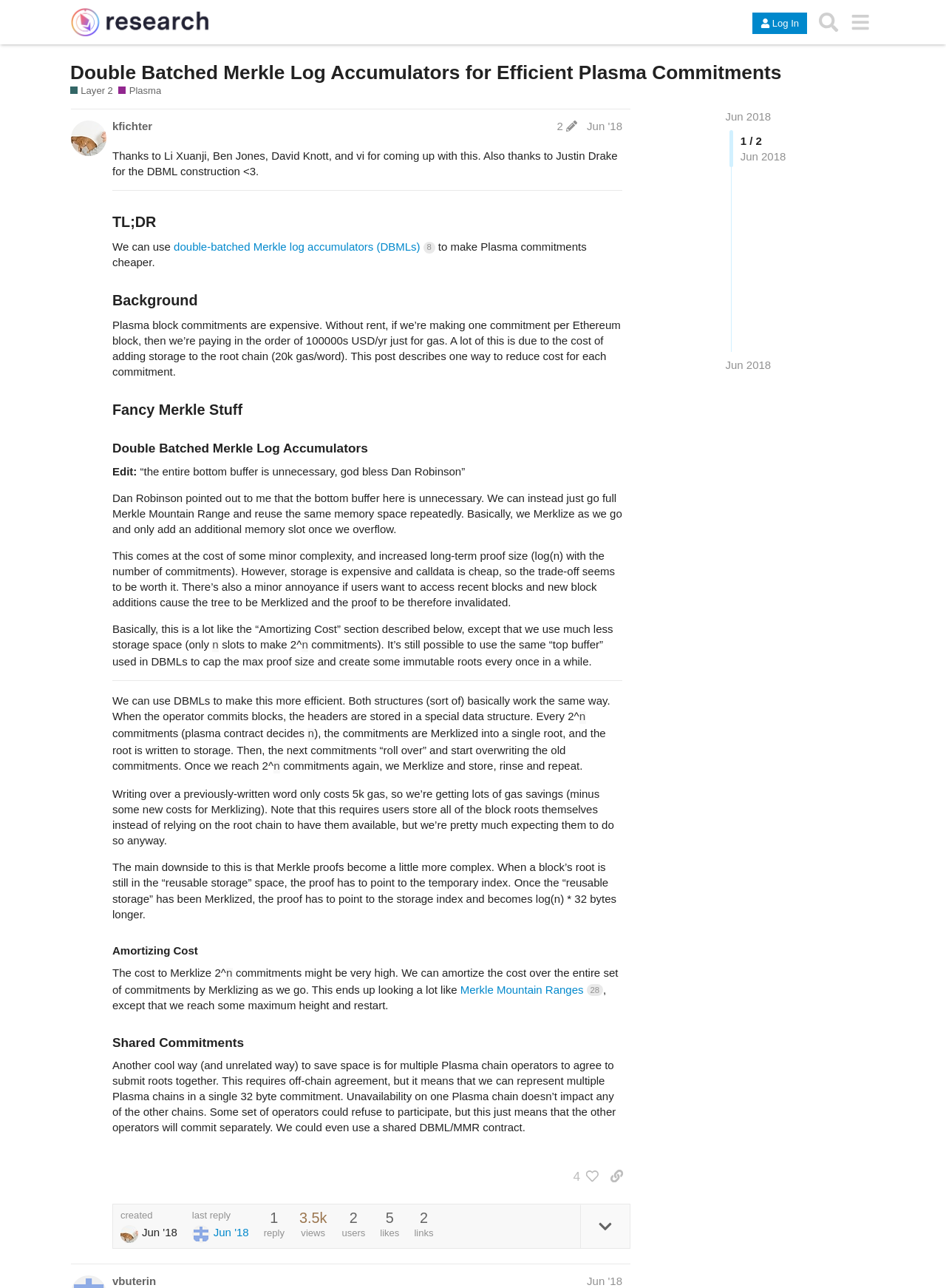Please locate the bounding box coordinates of the element that should be clicked to achieve the given instruction: "Search for something".

[0.859, 0.005, 0.892, 0.029]